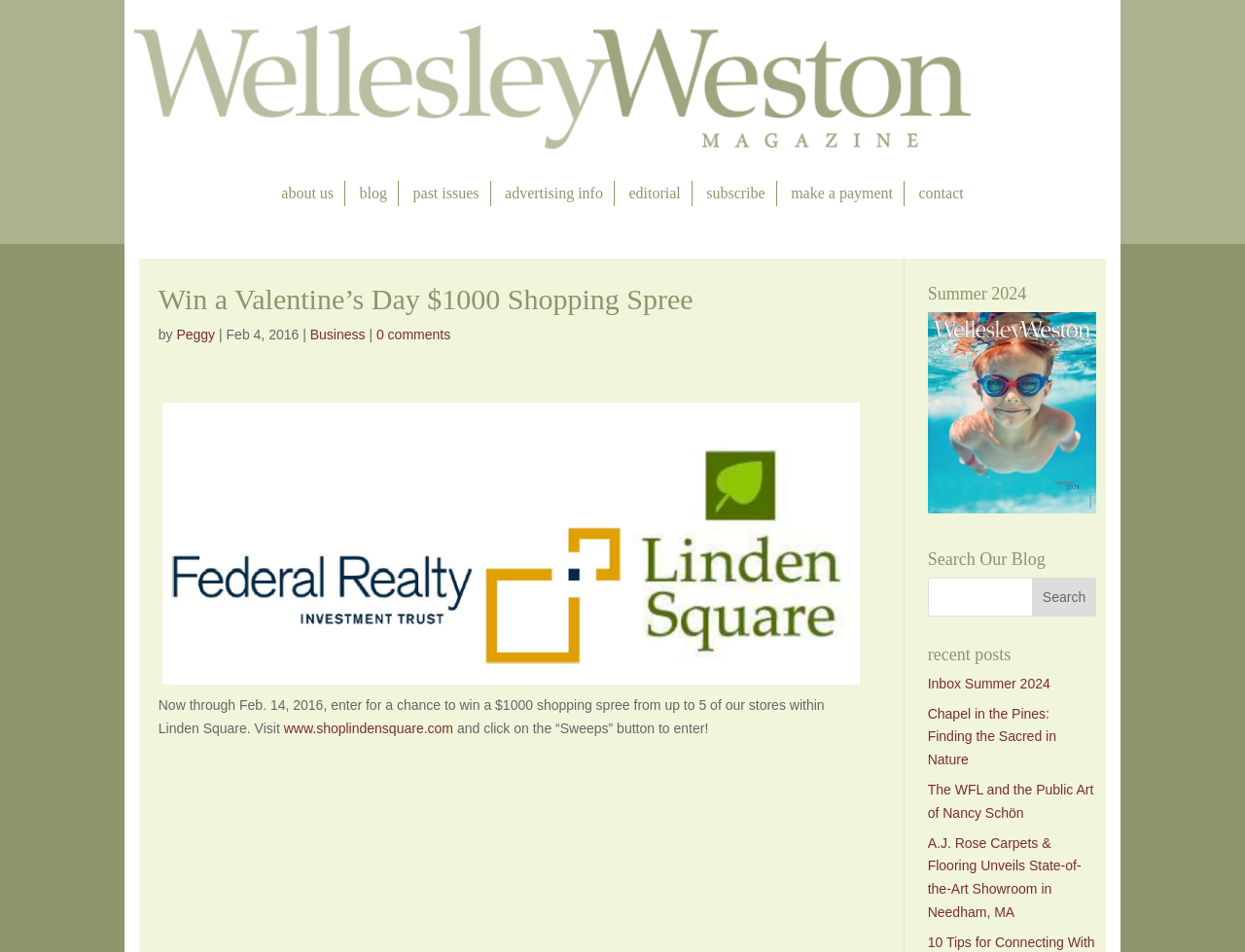Determine the bounding box coordinates of the clickable area required to perform the following instruction: "Explore the Laser treatment option". The coordinates should be represented as four float numbers between 0 and 1: [left, top, right, bottom].

None